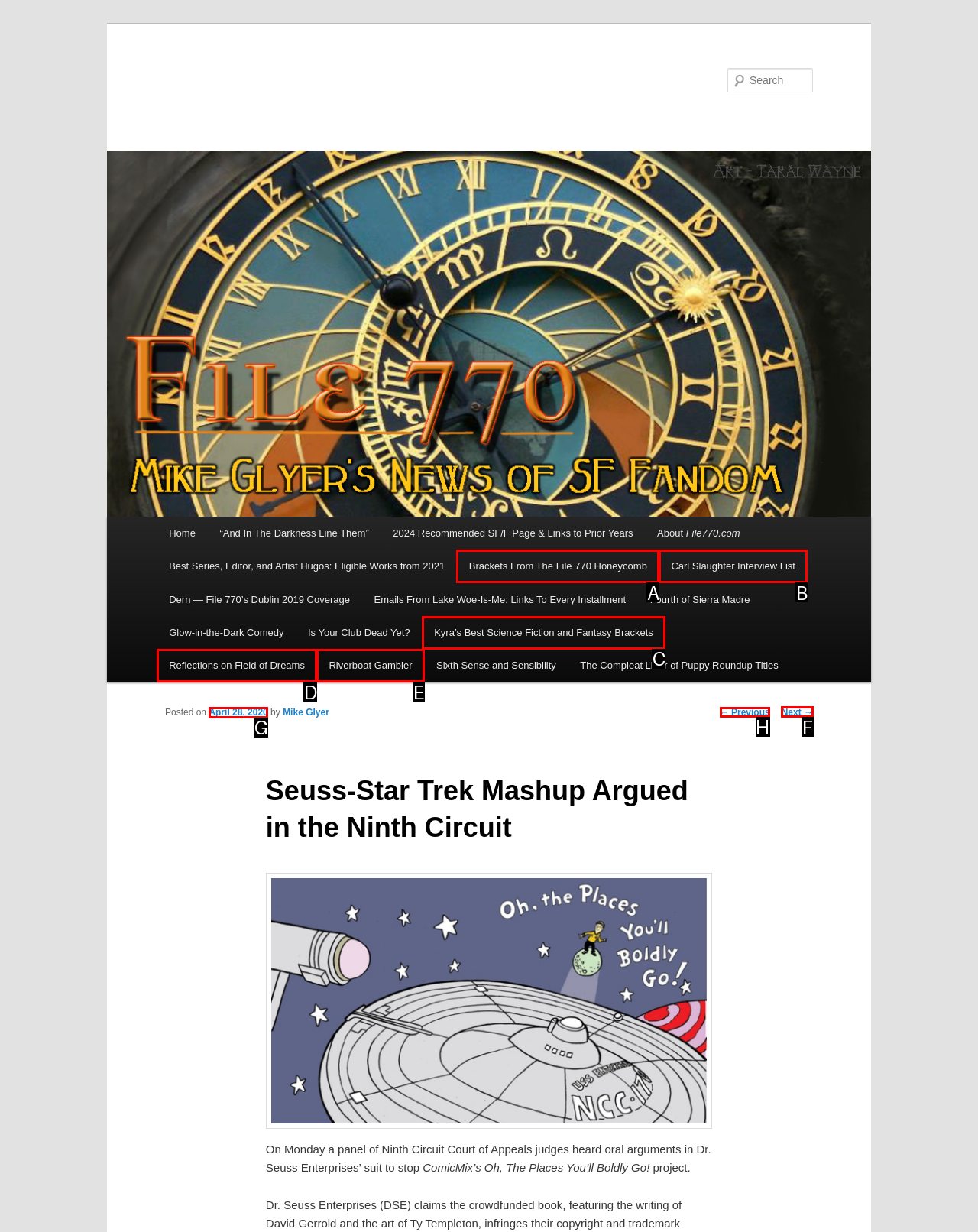Choose the letter of the element that should be clicked to complete the task: View the previous post
Answer with the letter from the possible choices.

H